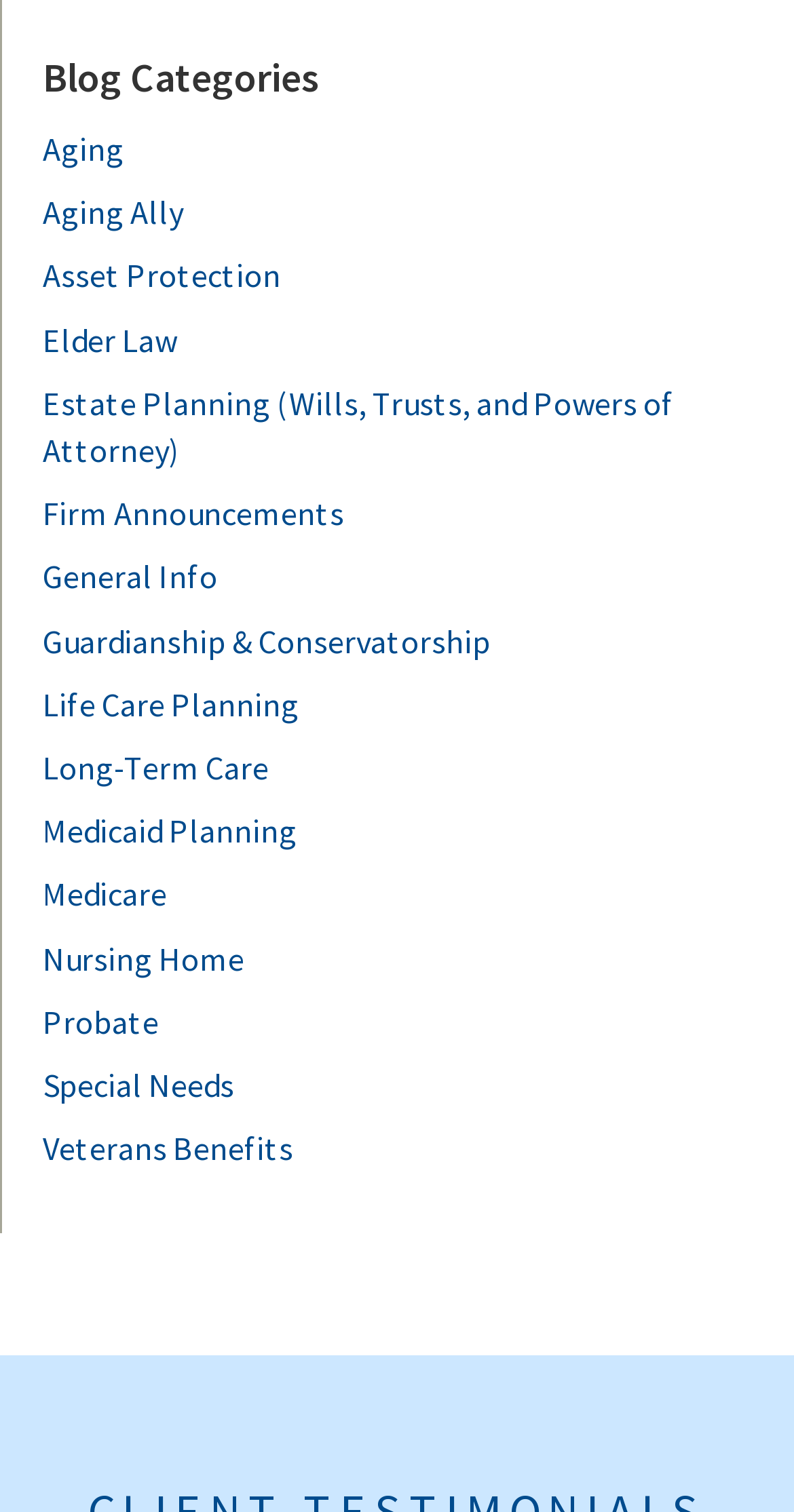Pinpoint the bounding box coordinates of the clickable element needed to complete the instruction: "view Aging category". The coordinates should be provided as four float numbers between 0 and 1: [left, top, right, bottom].

[0.054, 0.085, 0.156, 0.112]